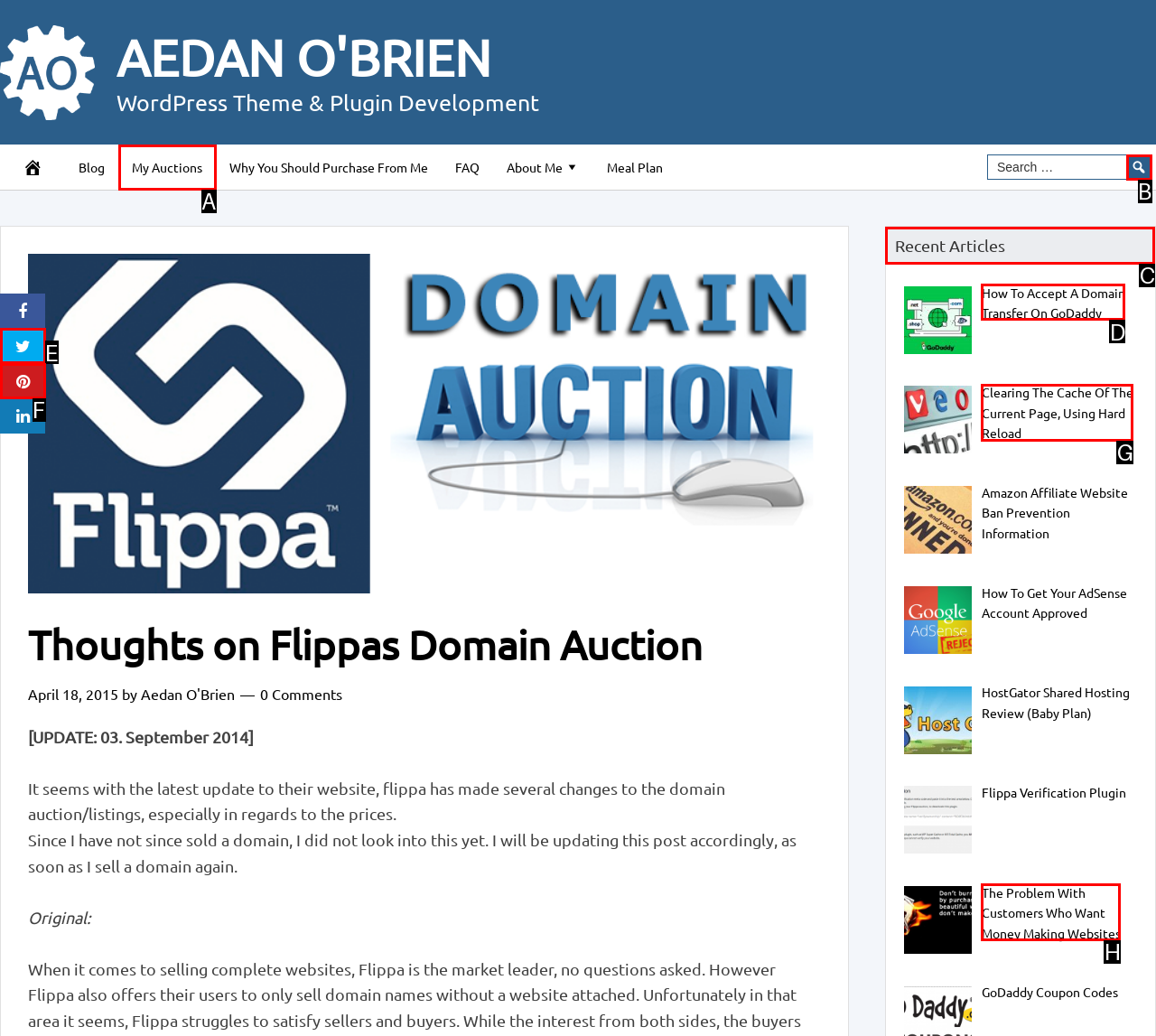Determine which element should be clicked for this task: Check recent articles
Answer with the letter of the selected option.

C